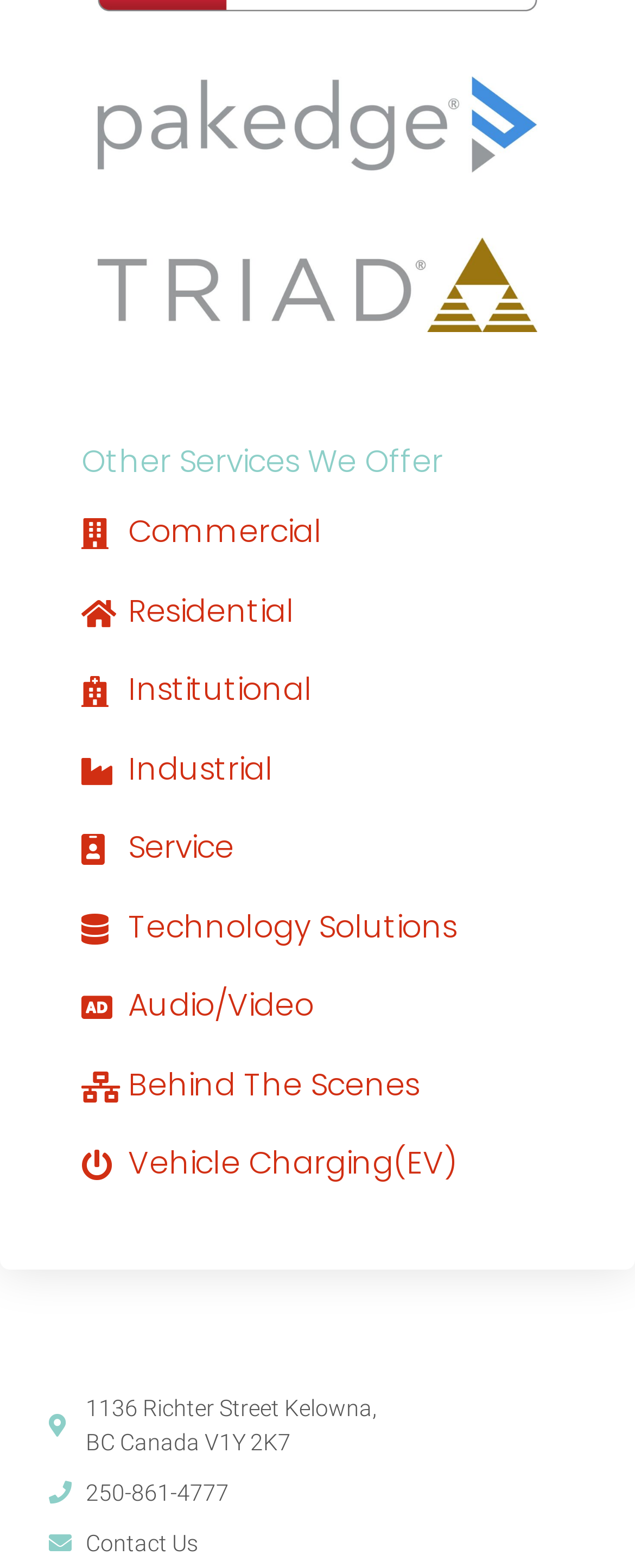Locate the bounding box coordinates of the element you need to click to accomplish the task described by this instruction: "Explore high functioning depression".

None